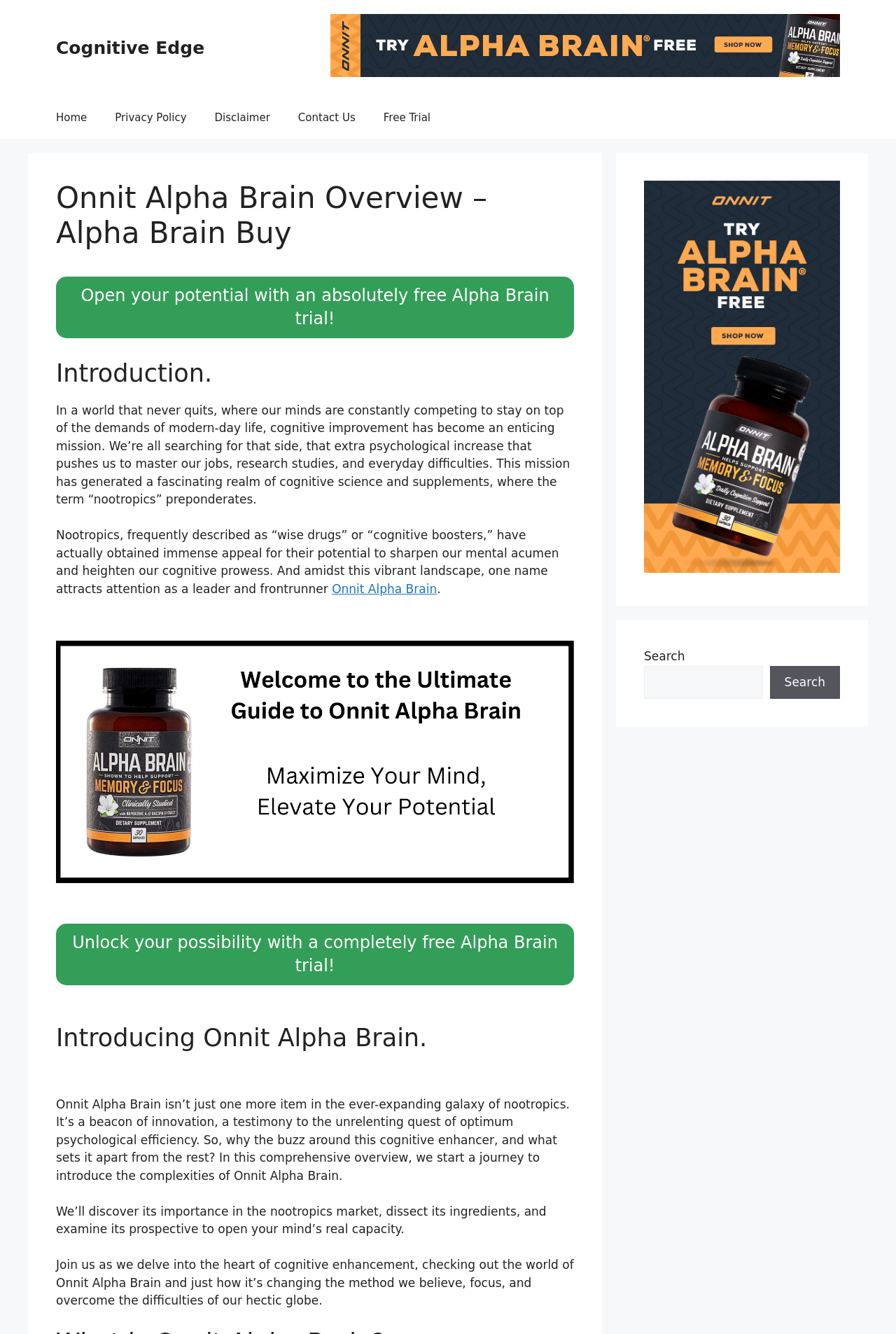Please provide a brief answer to the following inquiry using a single word or phrase:
What is the goal of the comprehensive overview on the webpage?

To introduce the complexities of Onnit Alpha Brain